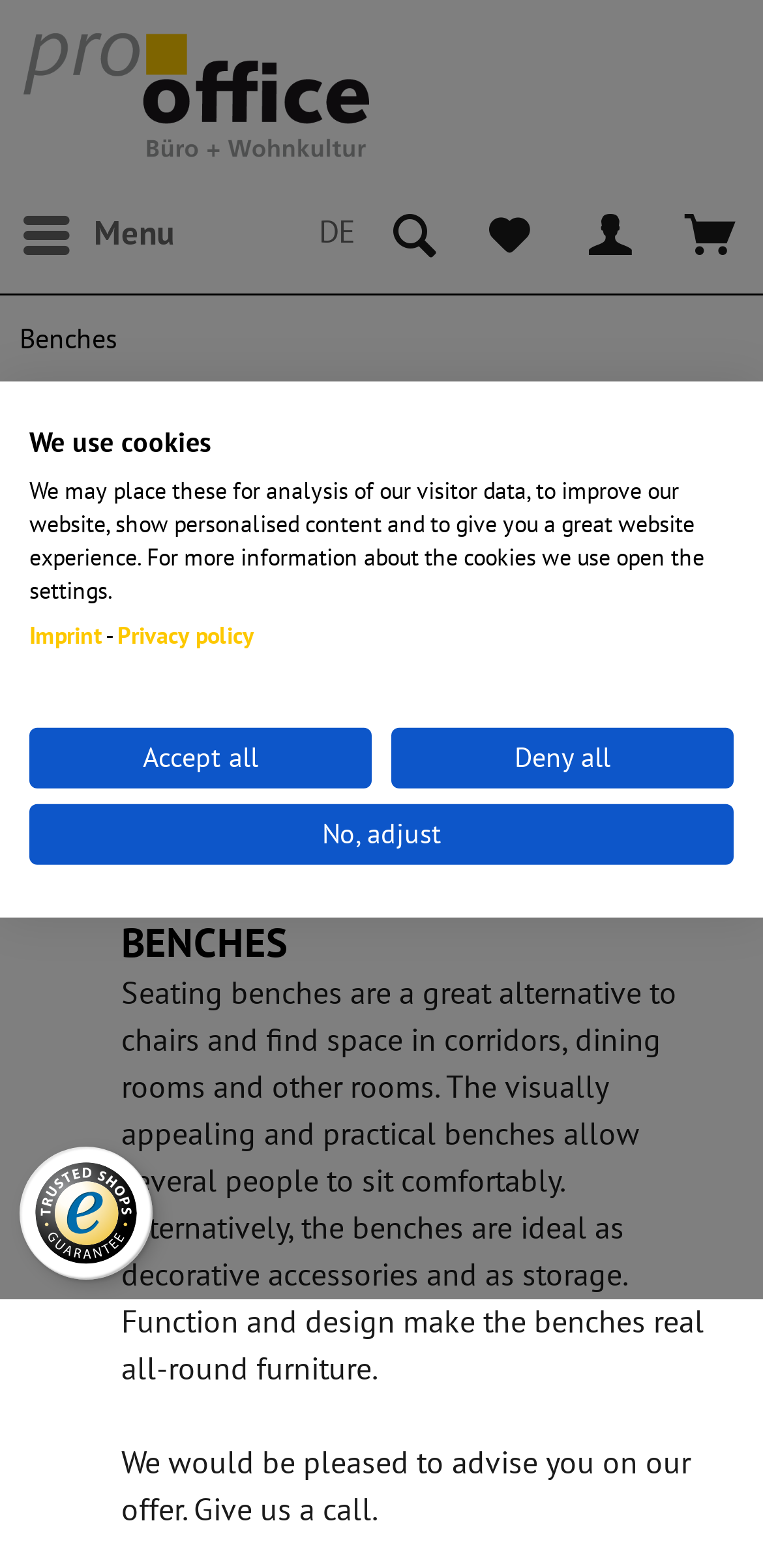Determine the bounding box coordinates for the element that should be clicked to follow this instruction: "View wish list". The coordinates should be given as four float numbers between 0 and 1, in the format [left, top, right, bottom].

[0.615, 0.125, 0.718, 0.175]